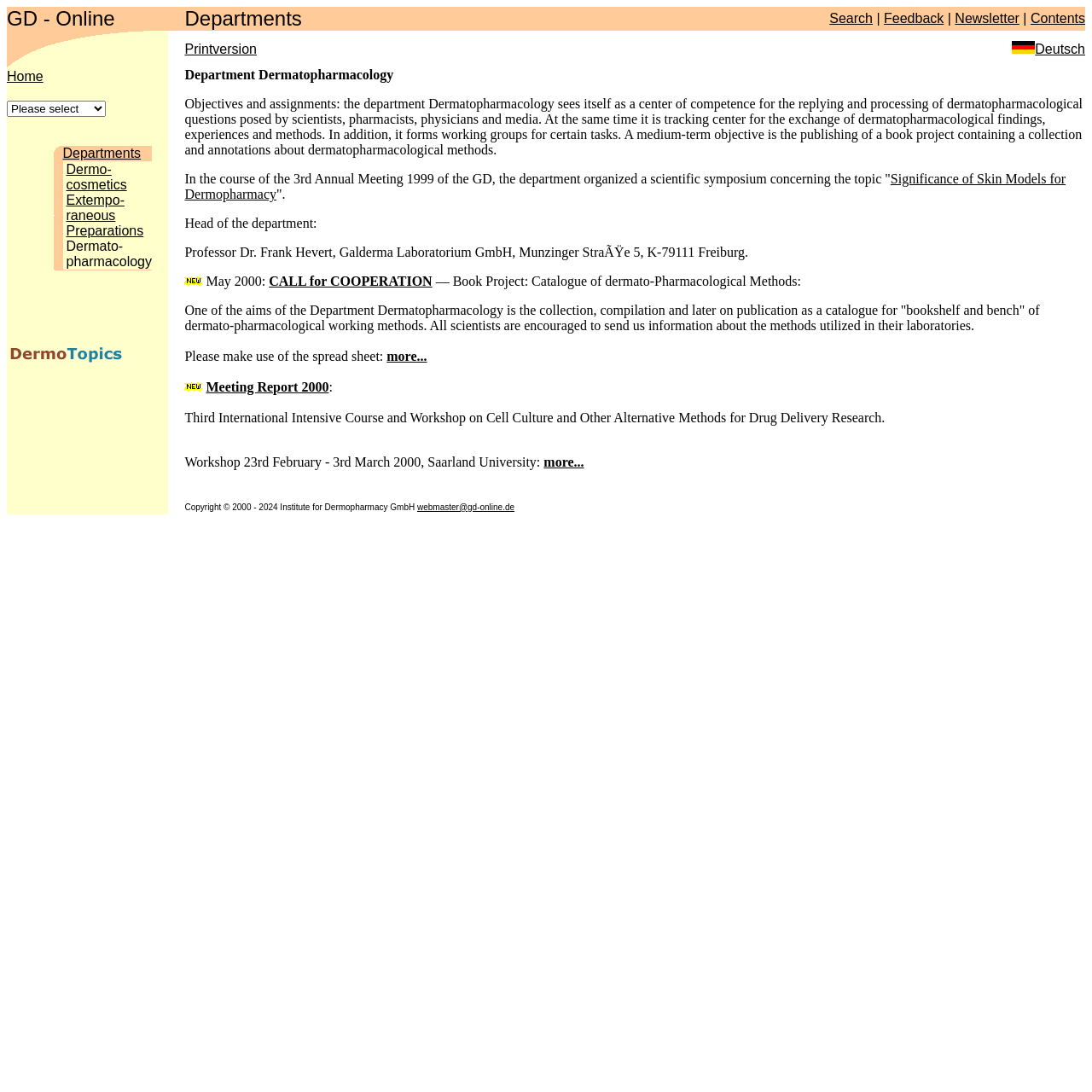Answer the question using only a single word or phrase: 
What is the purpose of the department?

Center of competence for dermatopharmacological questions